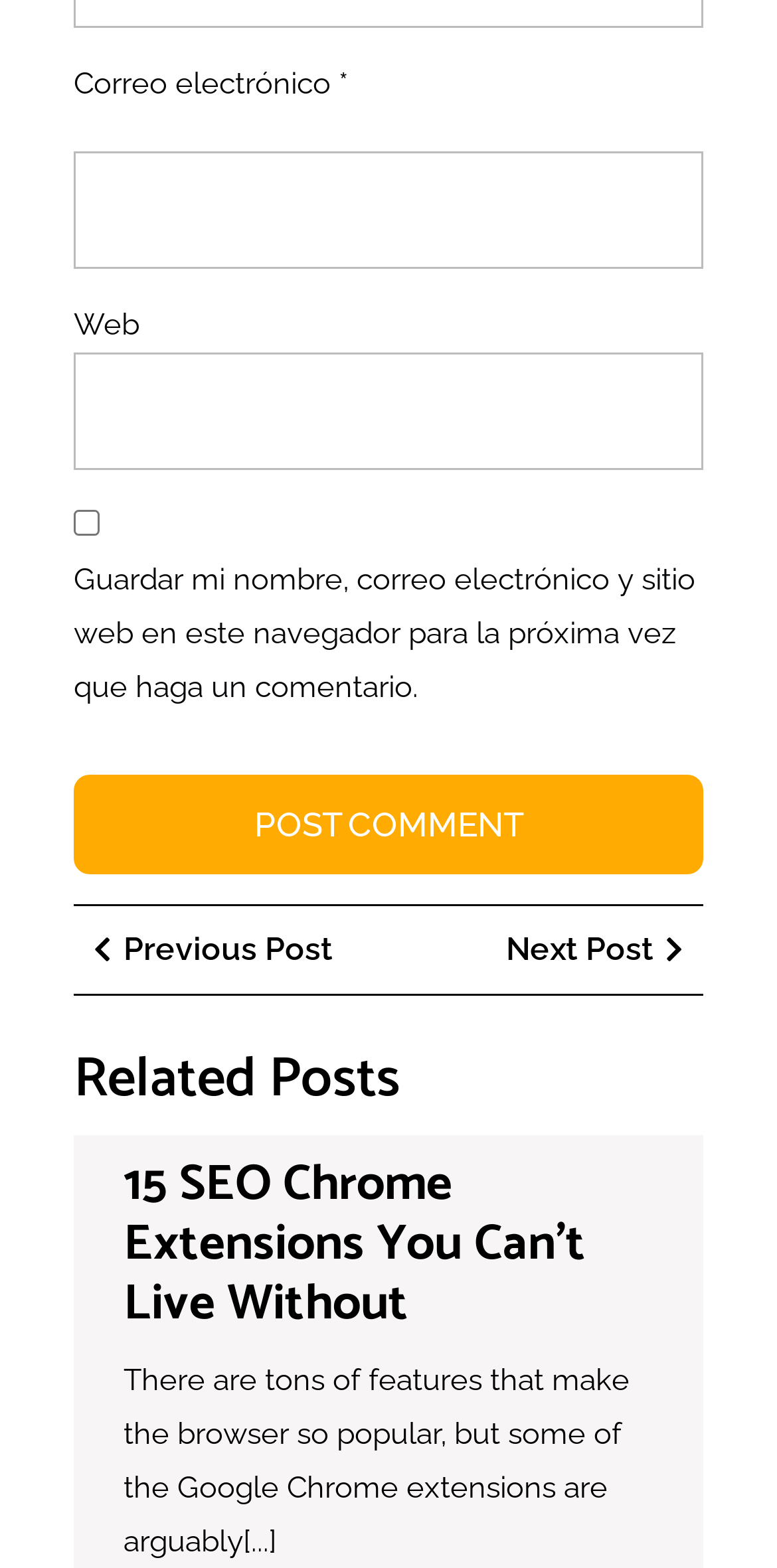What is the purpose of the checkbox? Observe the screenshot and provide a one-word or short phrase answer.

Save name, email, and site